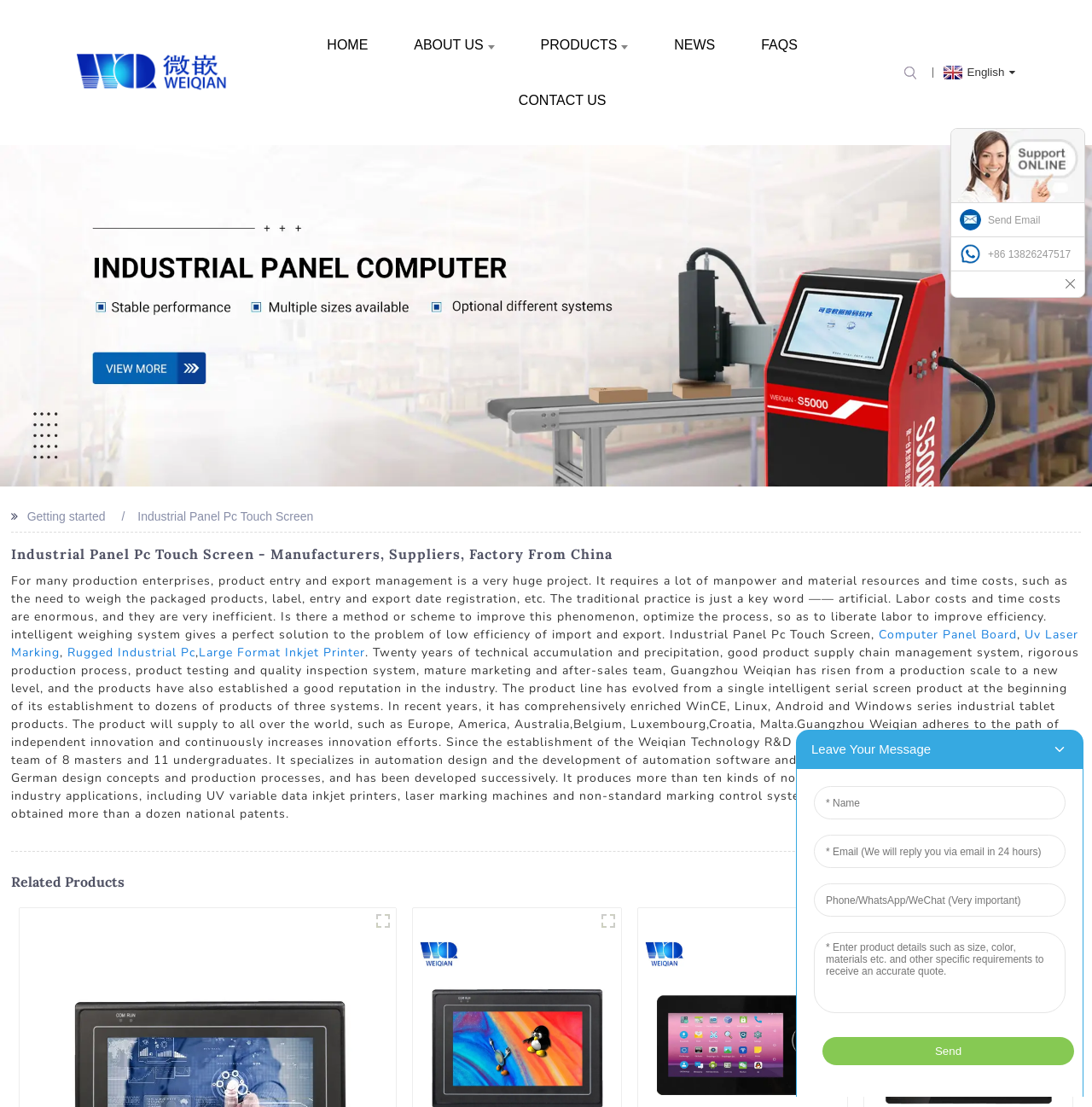Identify the bounding box coordinates of the area you need to click to perform the following instruction: "Click the Computer Panel Board link".

[0.805, 0.566, 0.931, 0.581]